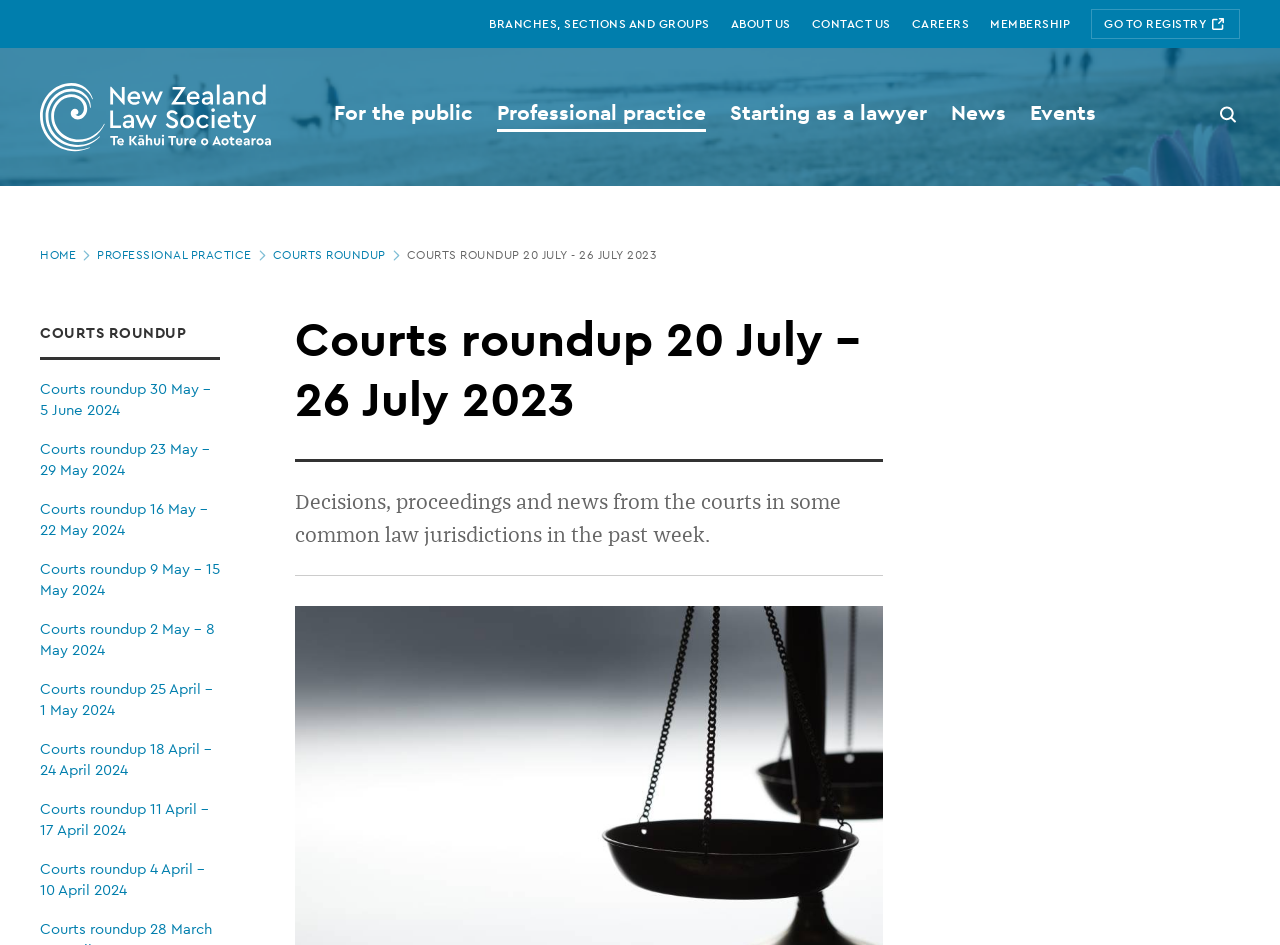Determine the bounding box coordinates for the area you should click to complete the following instruction: "View professional practice".

[0.379, 0.063, 0.561, 0.184]